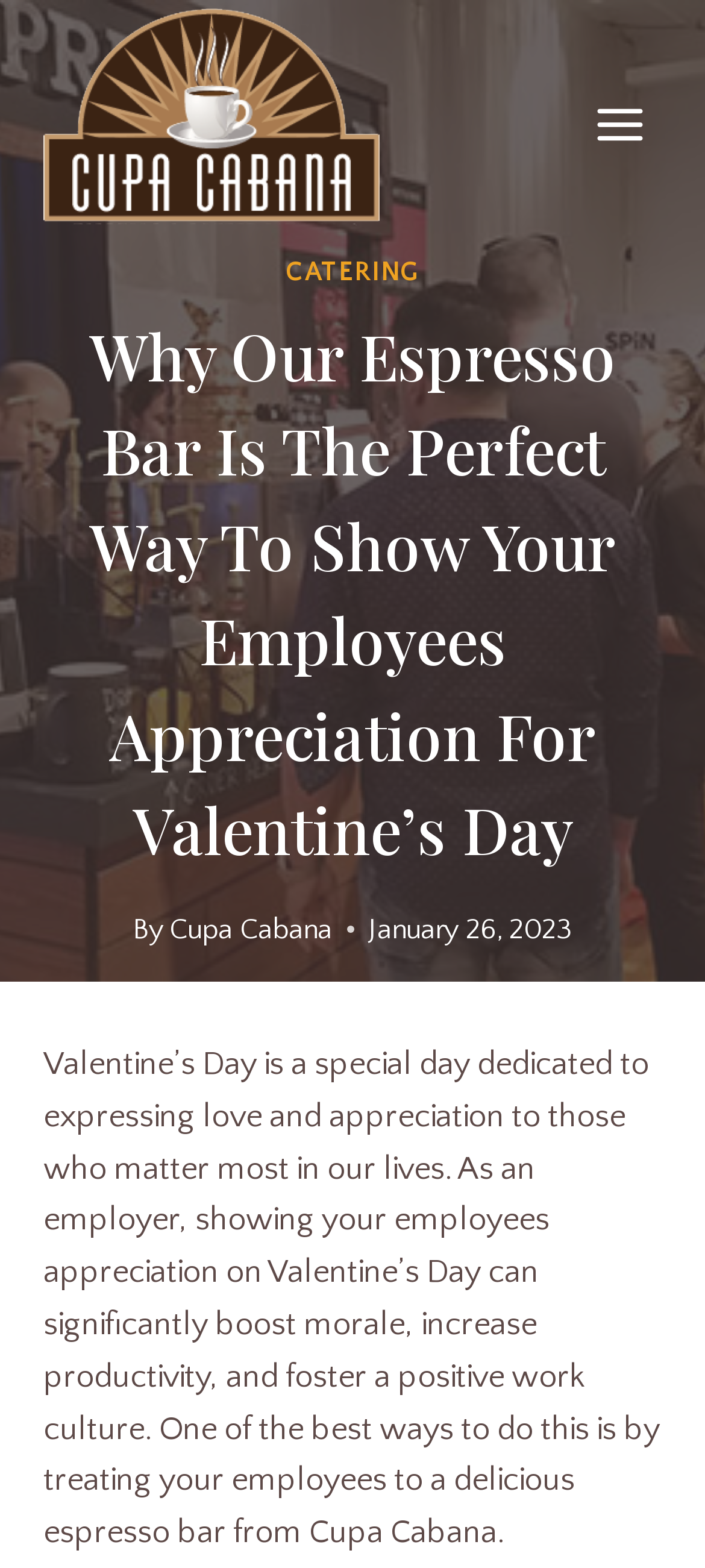When was the article published?
Give a comprehensive and detailed explanation for the question.

The publication date of the article can be found in the time element, which contains the text 'January 26, 2023'.